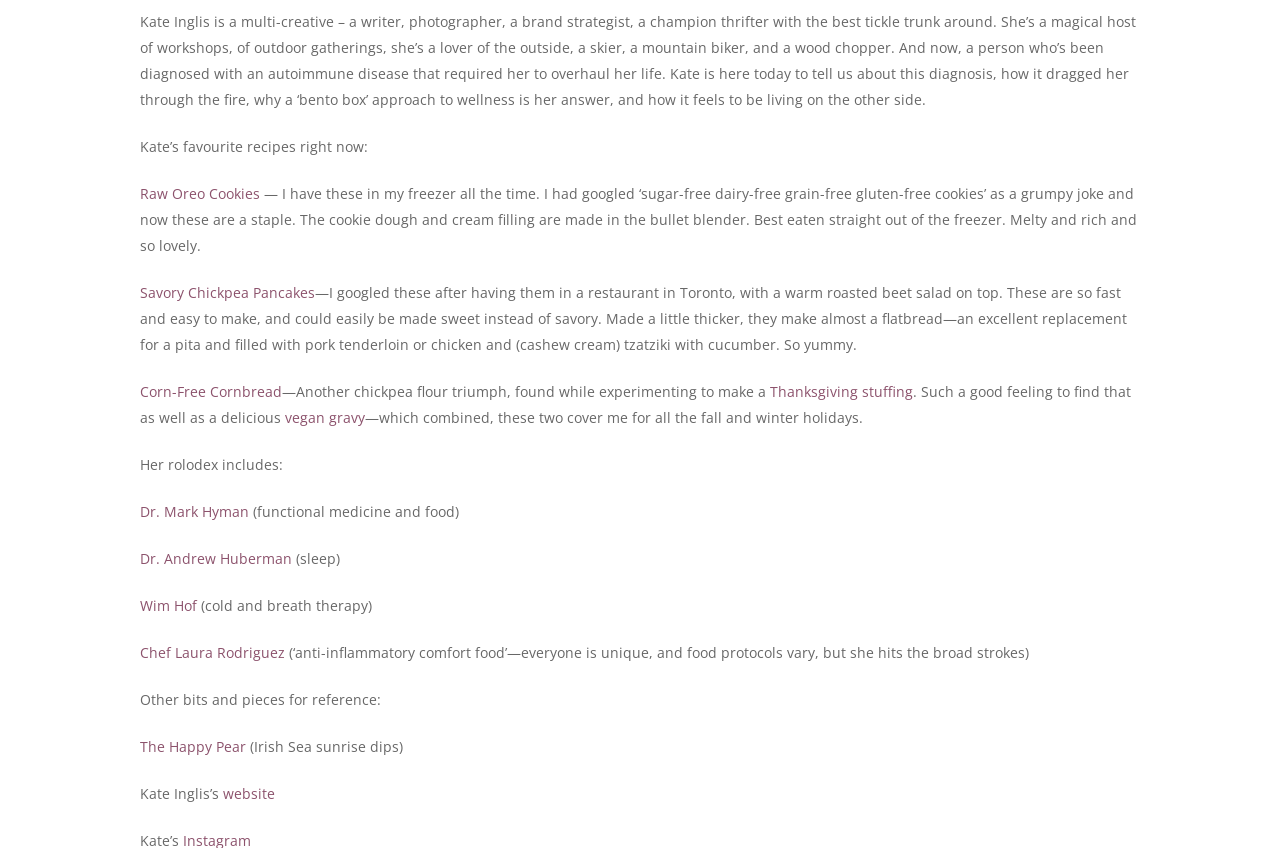Please mark the bounding box coordinates of the area that should be clicked to carry out the instruction: "Check out Kate Inglis's website".

[0.171, 0.925, 0.215, 0.947]